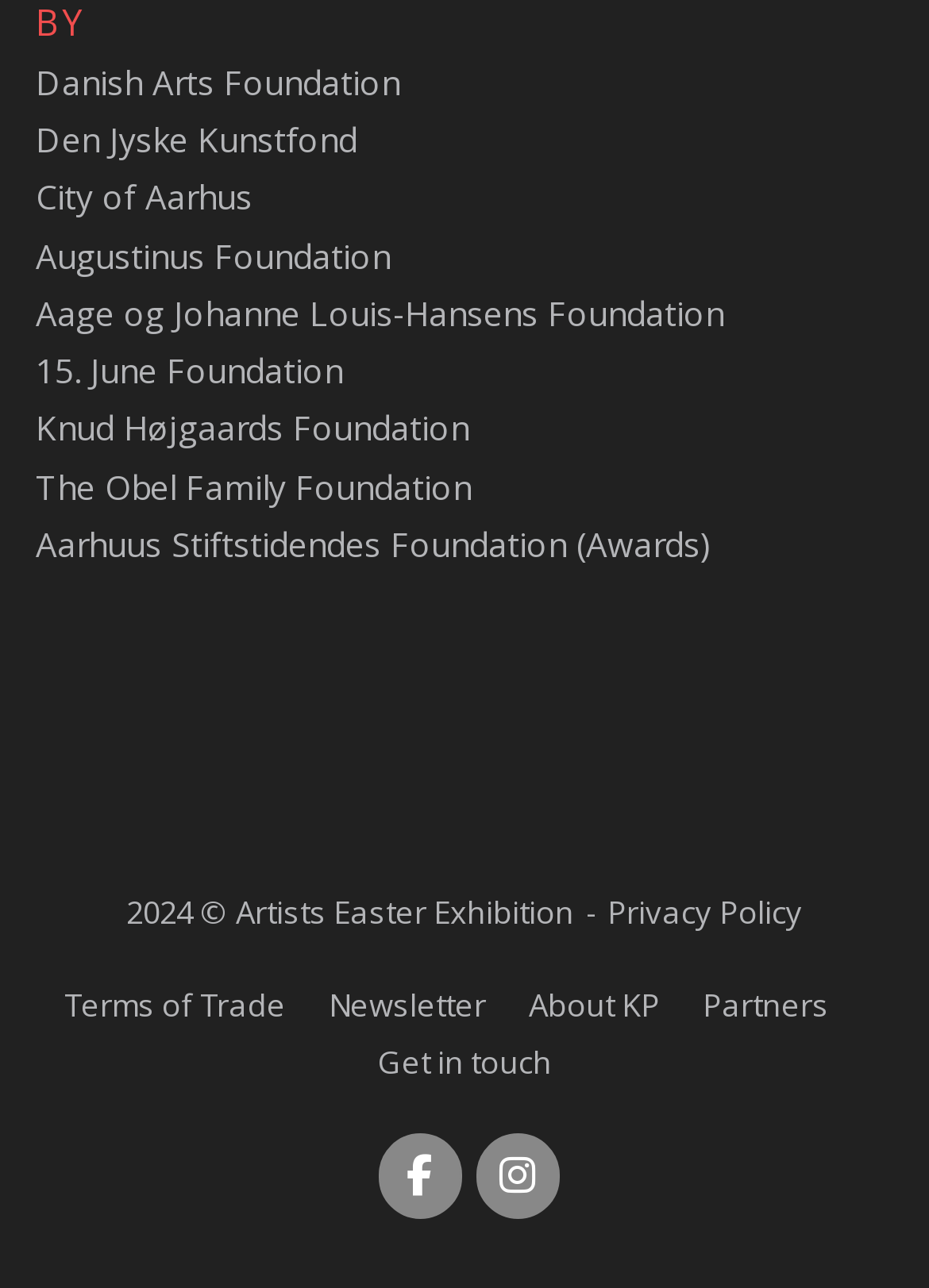Please specify the bounding box coordinates of the region to click in order to perform the following instruction: "Visit Danish Arts Foundation".

[0.038, 0.046, 0.431, 0.081]